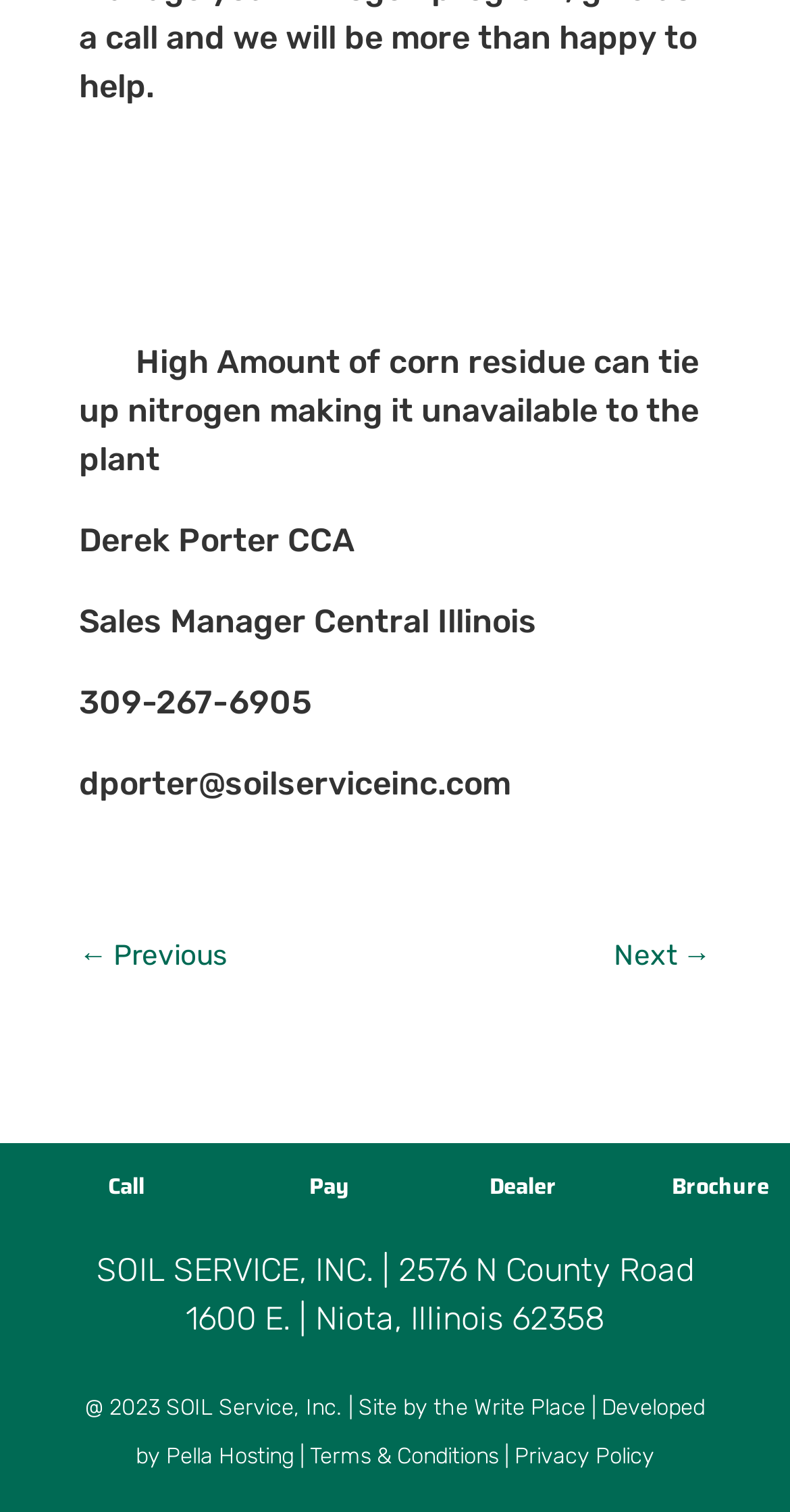From the webpage screenshot, predict the bounding box coordinates (top-left x, top-left y, bottom-right x, bottom-right y) for the UI element described here: Call

[0.137, 0.774, 0.183, 0.797]